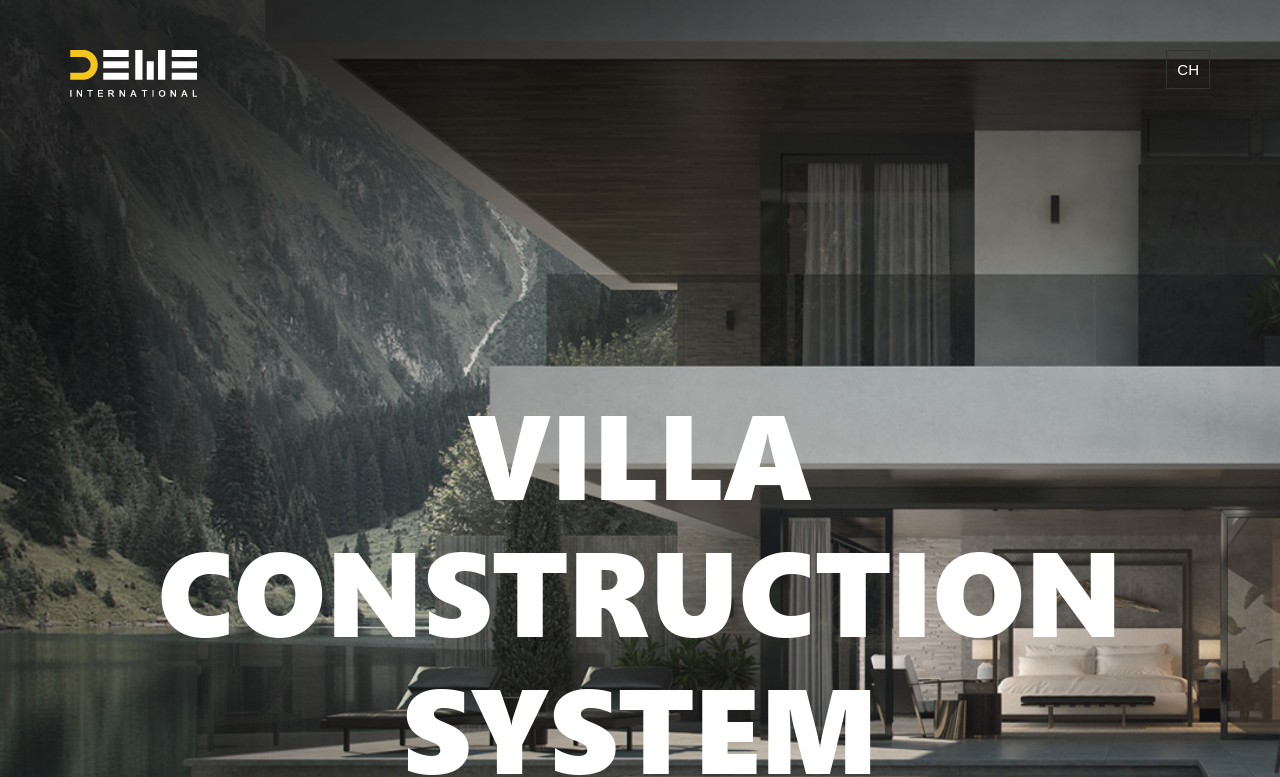What is the text of the webpage's headline?

VILLA CONSTRUCTION SYSTEM